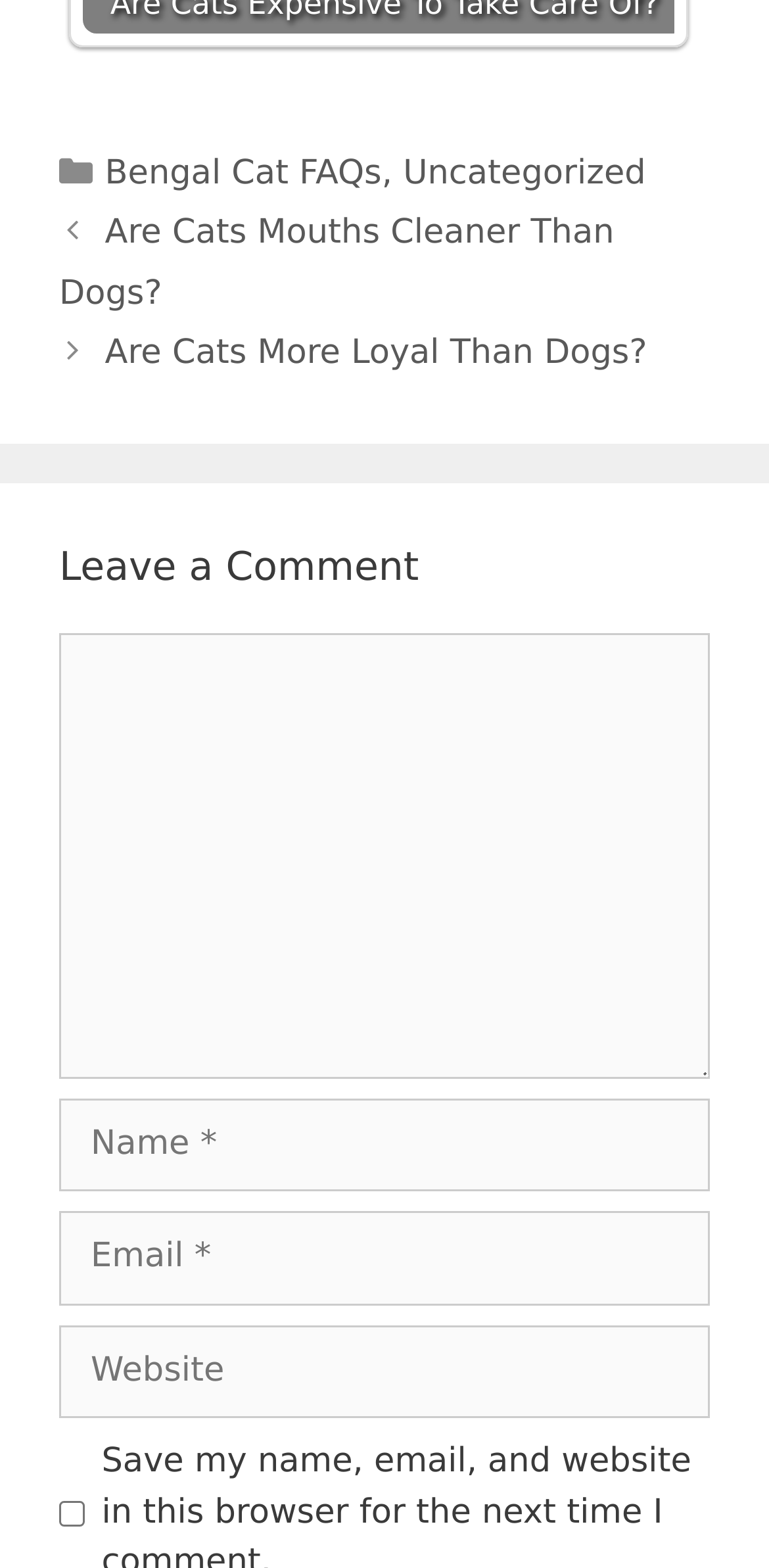Identify the bounding box coordinates of the specific part of the webpage to click to complete this instruction: "Check the 'Save my name, email, and website in this browser for the next time I comment.' checkbox".

[0.077, 0.958, 0.11, 0.974]